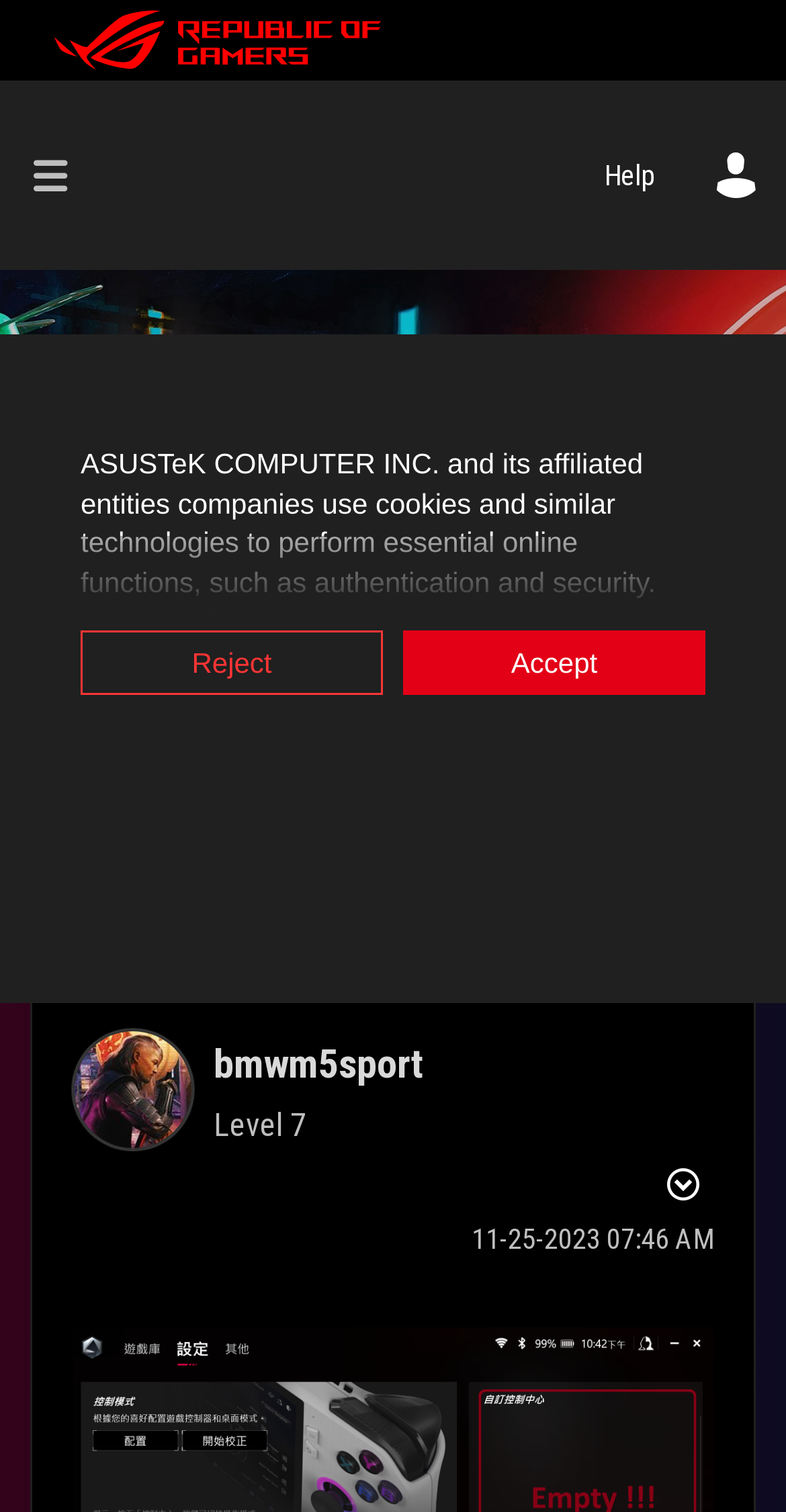What is the date of the post 'Control Center is missing! Cannot config control center.'?
Provide a thorough and detailed answer to the question.

The post details section shows the date and time of the post as '11-25-2023 07:46 AM'.